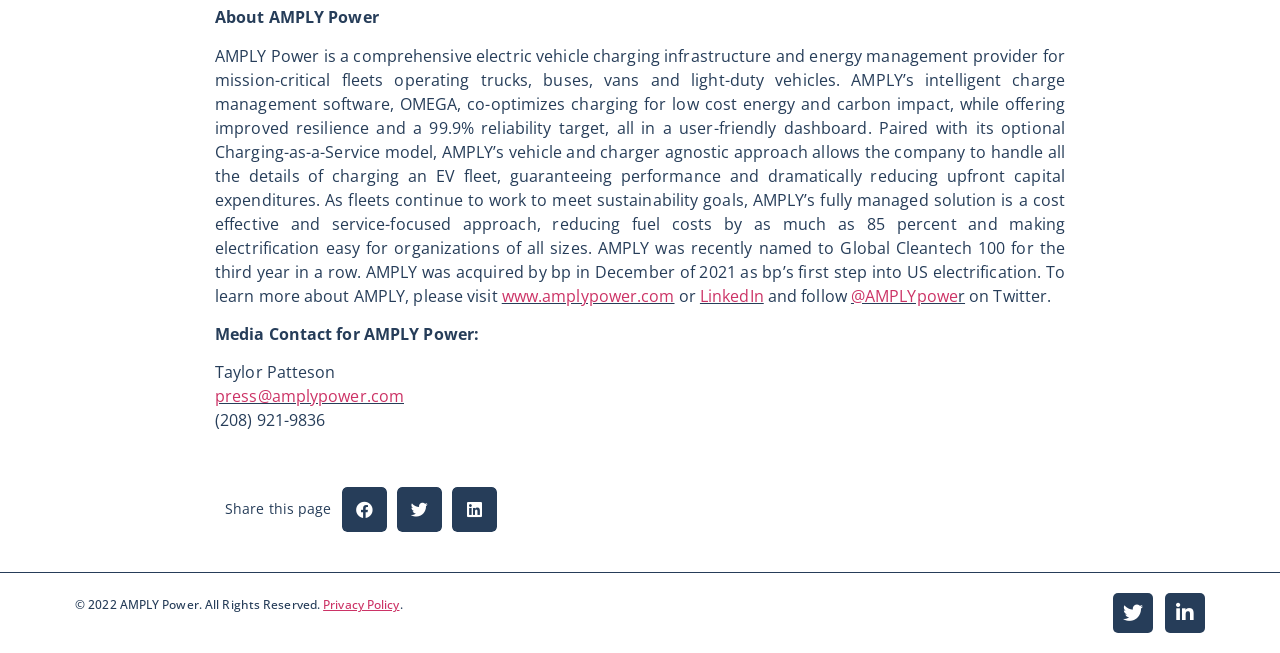Refer to the image and offer a detailed explanation in response to the question: What is the target reliability of AMPLY's charge management software?

The target reliability is mentioned in the description text, which states that AMPLY's intelligent charge management software, OMEGA, offers improved resilience and a 99.9% reliability target.